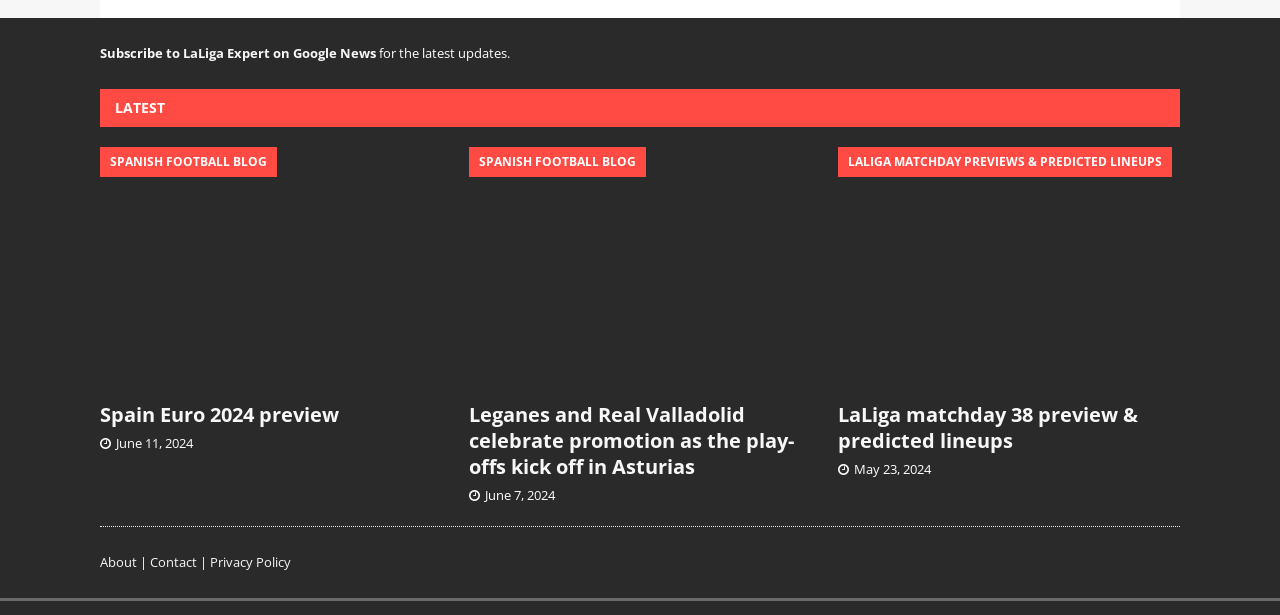How many articles are displayed on this webpage? Look at the image and give a one-word or short phrase answer.

3